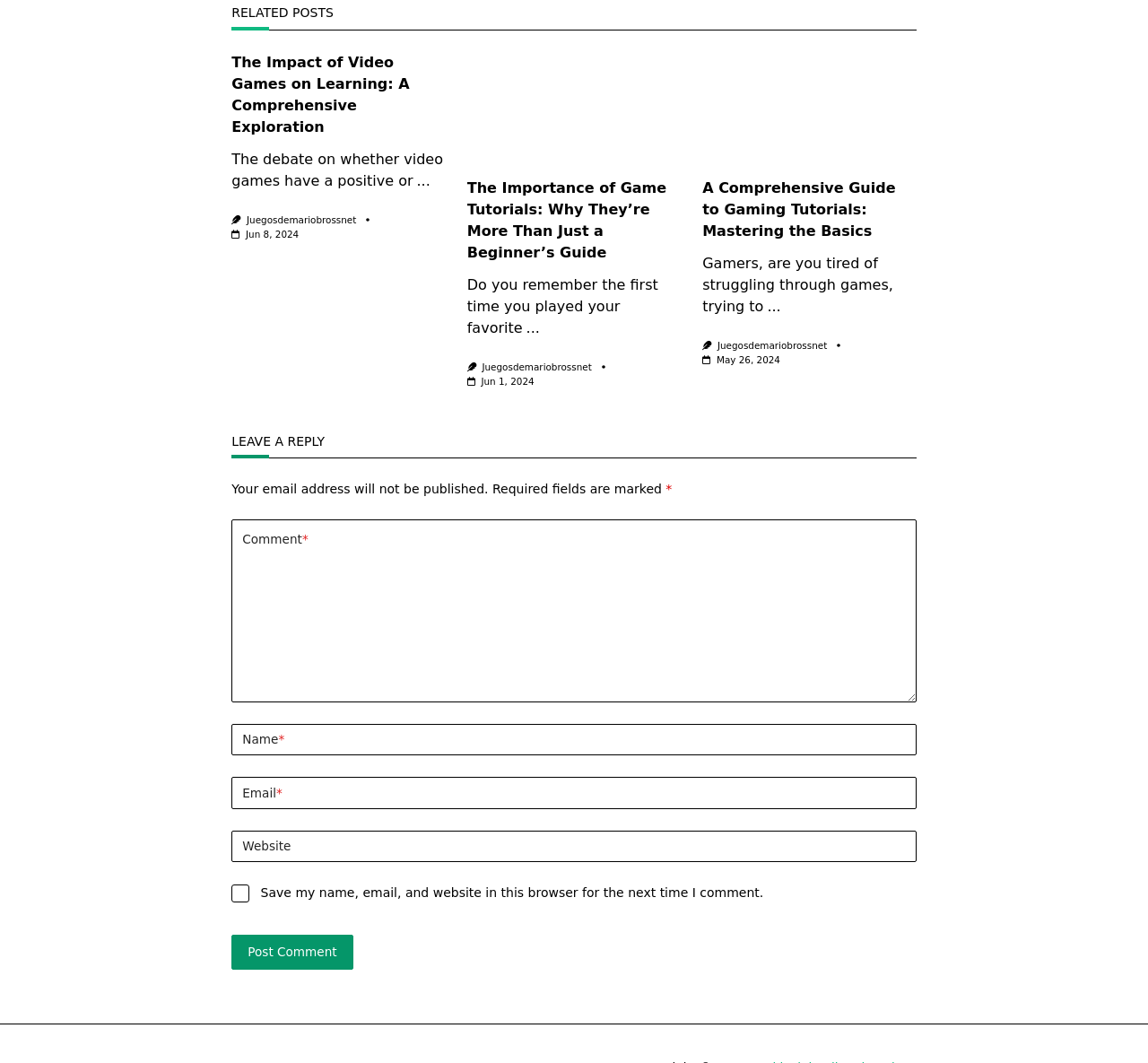Determine the bounding box of the UI element mentioned here: "juegosdemariobrossnet". The coordinates must be in the format [left, top, right, bottom] with values ranging from 0 to 1.

[0.42, 0.34, 0.515, 0.35]